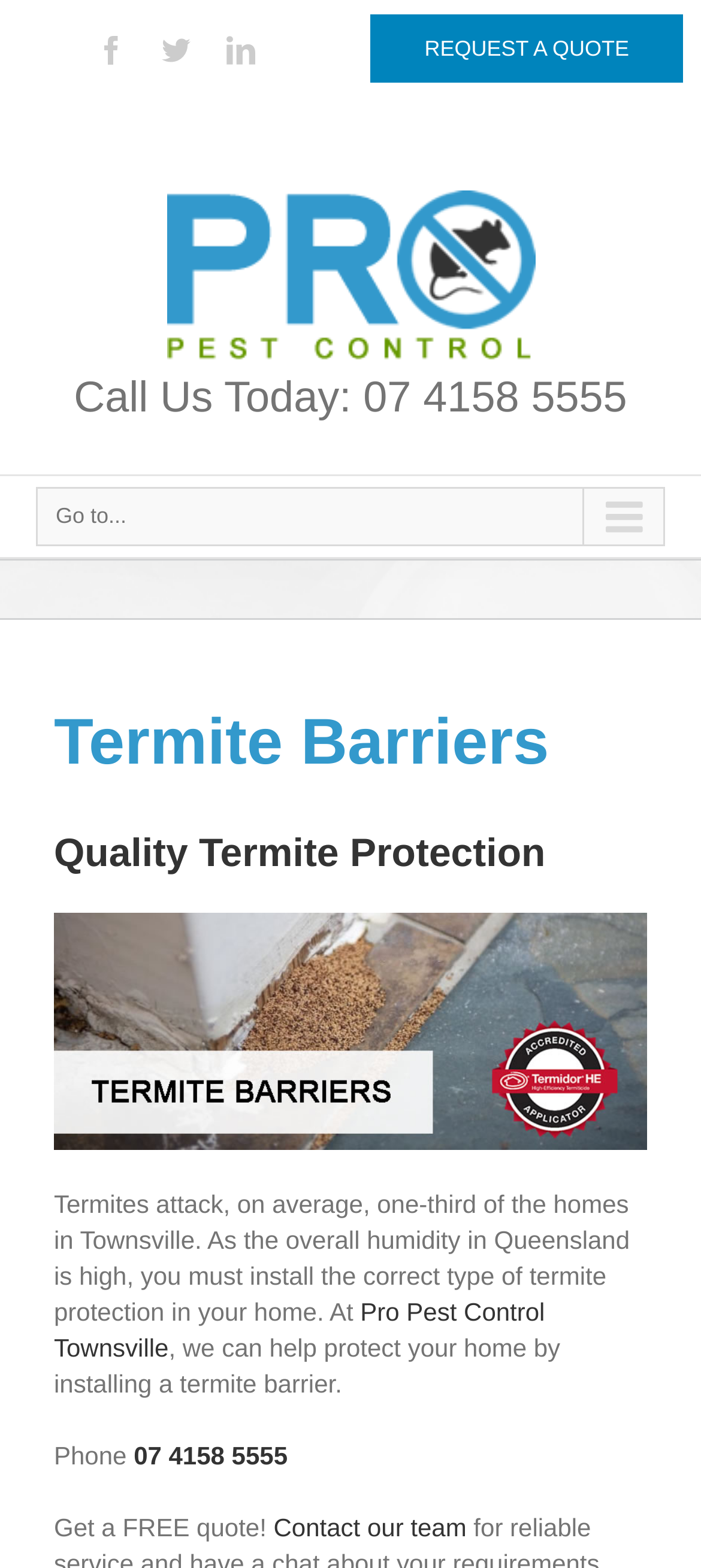Please answer the following question using a single word or phrase: 
What is the phone number to call for best prices?

07 4158 5555